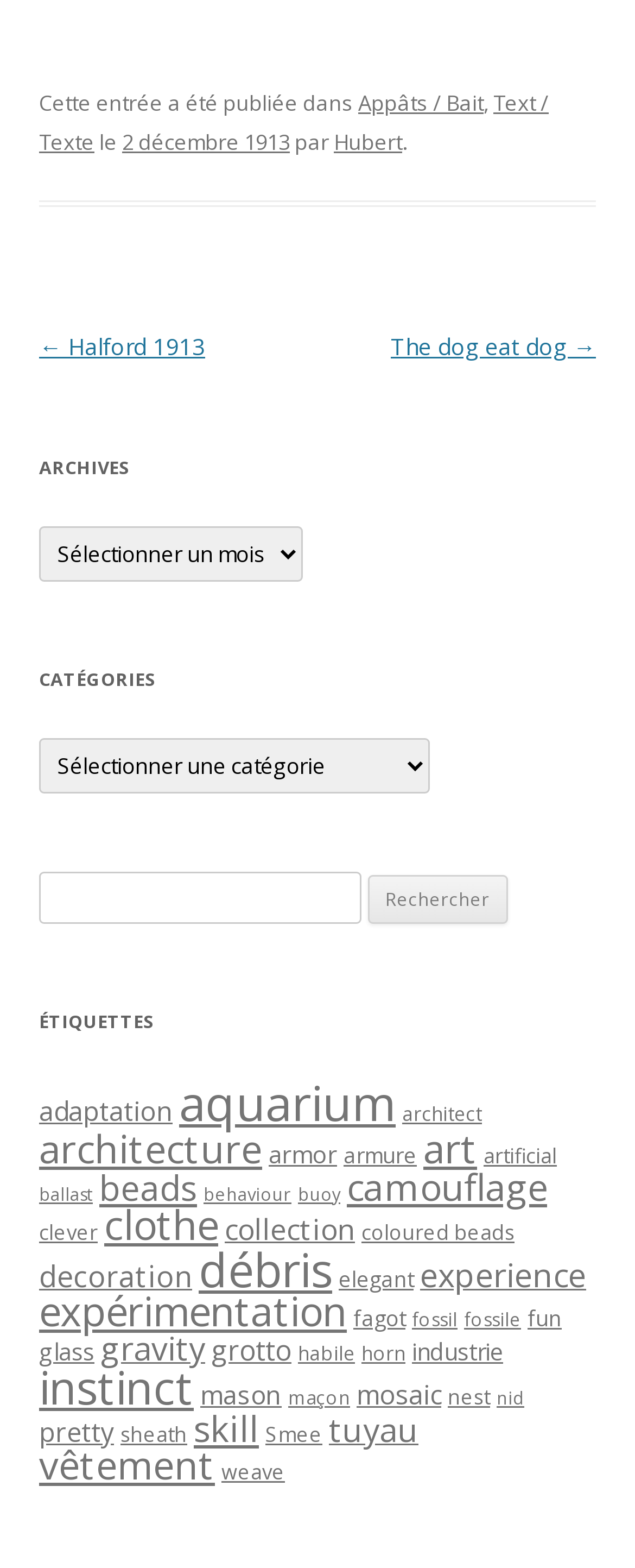What is the category of the article?
Answer the question using a single word or phrase, according to the image.

Appâts / Bait